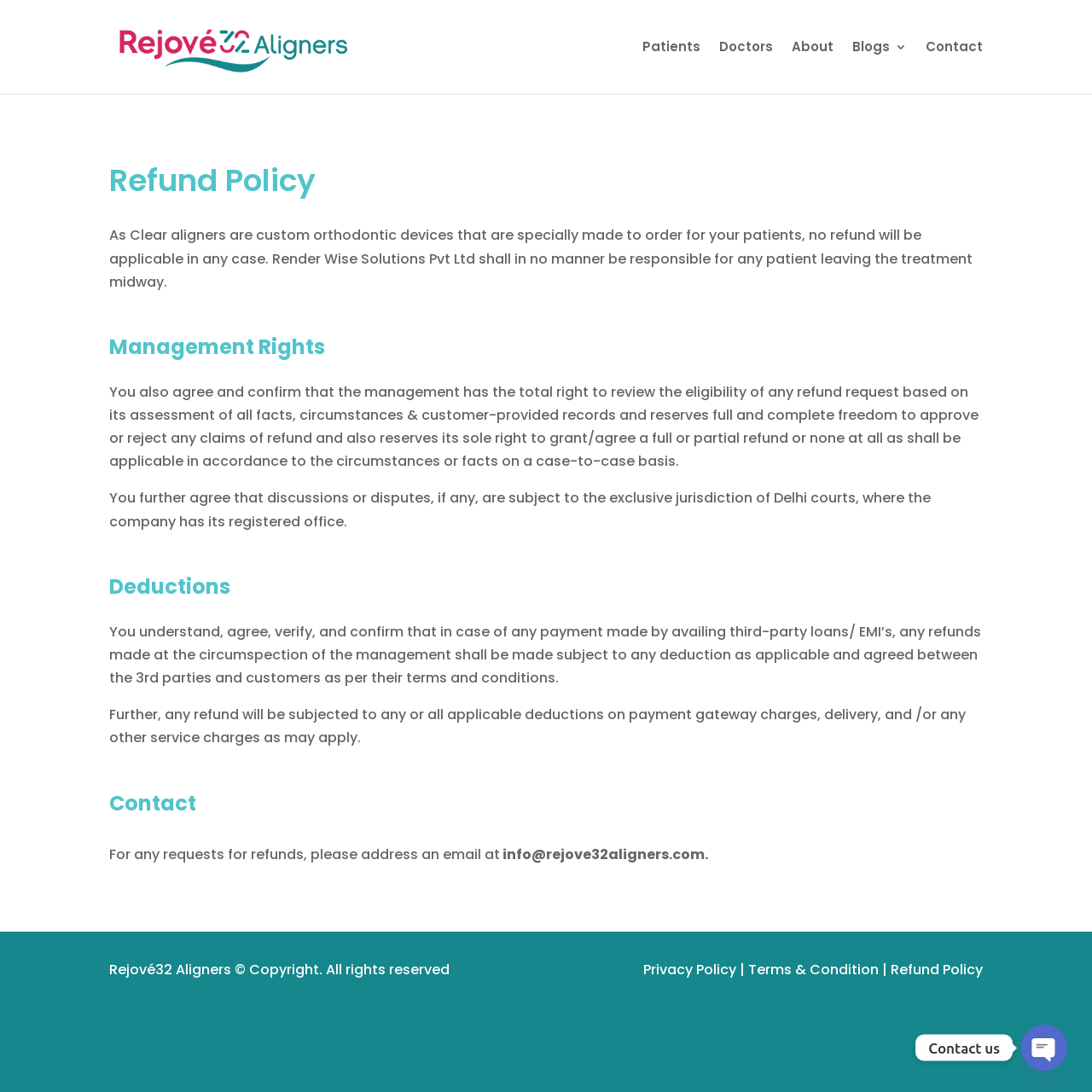Locate the bounding box of the UI element described by: "Responsive Theme" in the given webpage screenshot.

None